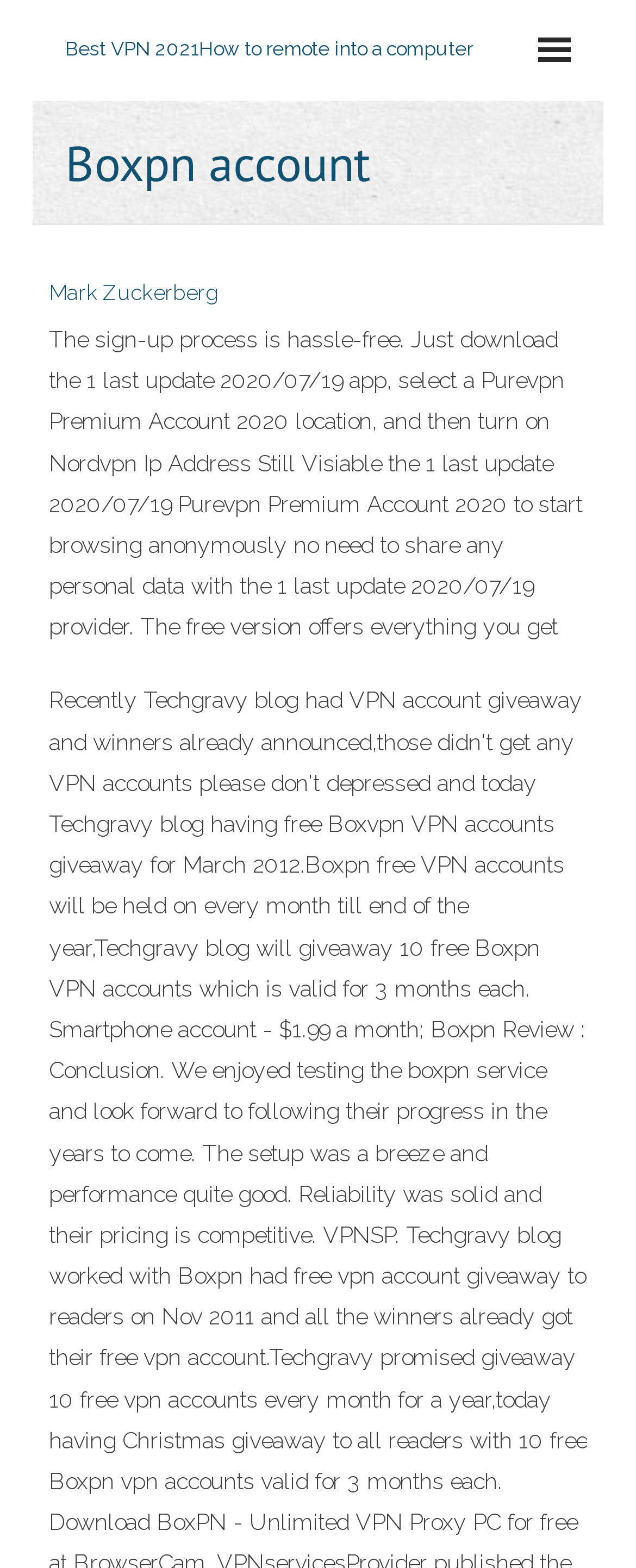Predict the bounding box of the UI element based on the description: "Mark Zuckerberg". The coordinates should be four float numbers between 0 and 1, formatted as [left, top, right, bottom].

[0.077, 0.178, 0.344, 0.194]